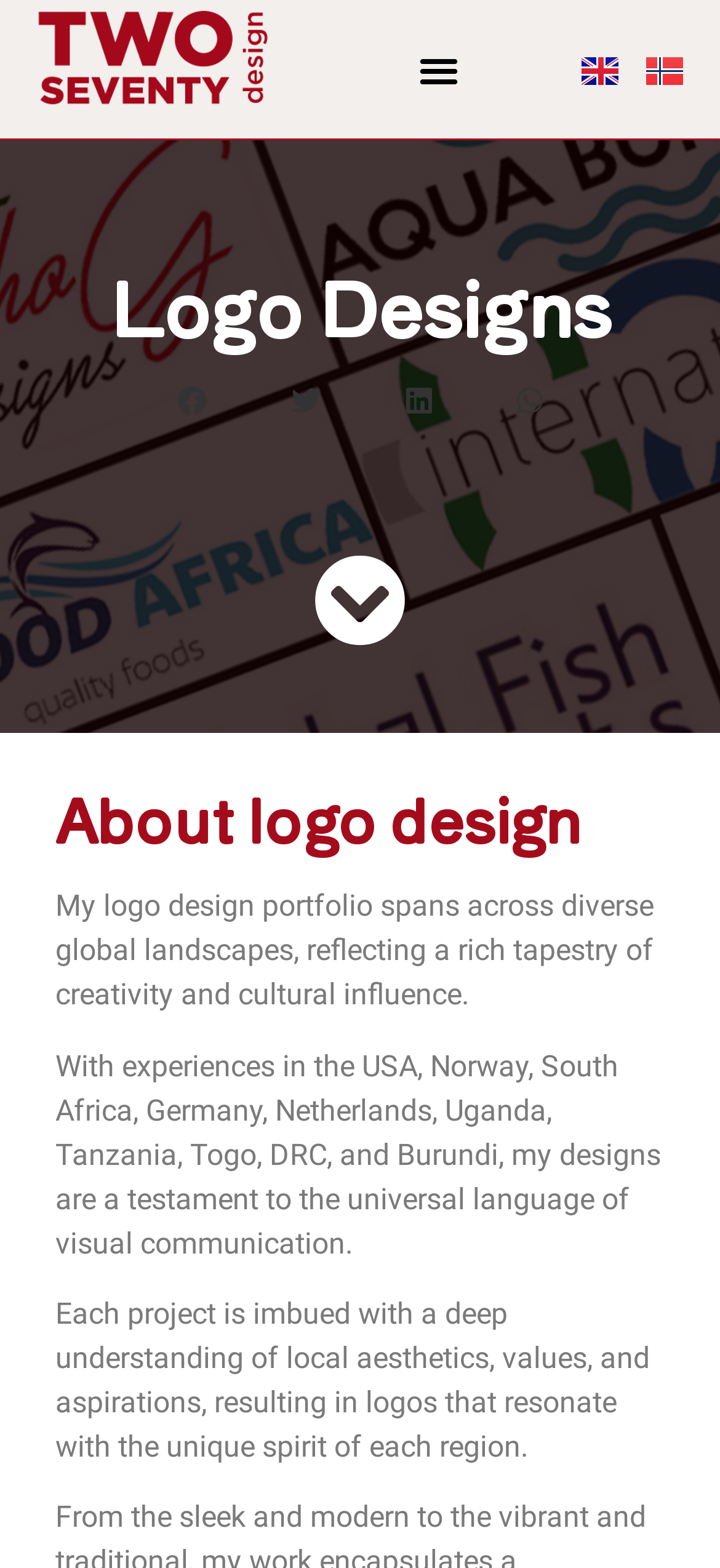Generate a thorough explanation of the webpage's elements.

The webpage is about logo designs by Two Seventy Design, a graphic design company based in Kristiansand, Norway. At the top left, there is a link that describes the company, accompanied by an image. Next to it, on the top right, is a menu toggle button. 

Below the top section, there is a heading that reads "Logo Designs" spanning across the entire width of the page. 

On the top right corner, there are language options, including English and Norsk Bokmål, each represented by a link and an image. 

In the middle of the page, there are four social media buttons, aligned horizontally, allowing users to share the content on Facebook, Twitter, LinkedIn, and WhatsApp. 

Below the social media buttons, there is a link, and then a heading that reads "About logo design". 

The main content of the page is a portfolio description, divided into three paragraphs. The first paragraph describes the diversity of the logo design portfolio, reflecting creativity and cultural influence from around the world. The second paragraph highlights the designer's experiences in various countries, including the USA, Norway, and several African nations. The third paragraph explains how each project is tailored to local aesthetics, values, and aspirations, resulting in logos that resonate with the unique spirit of each region.